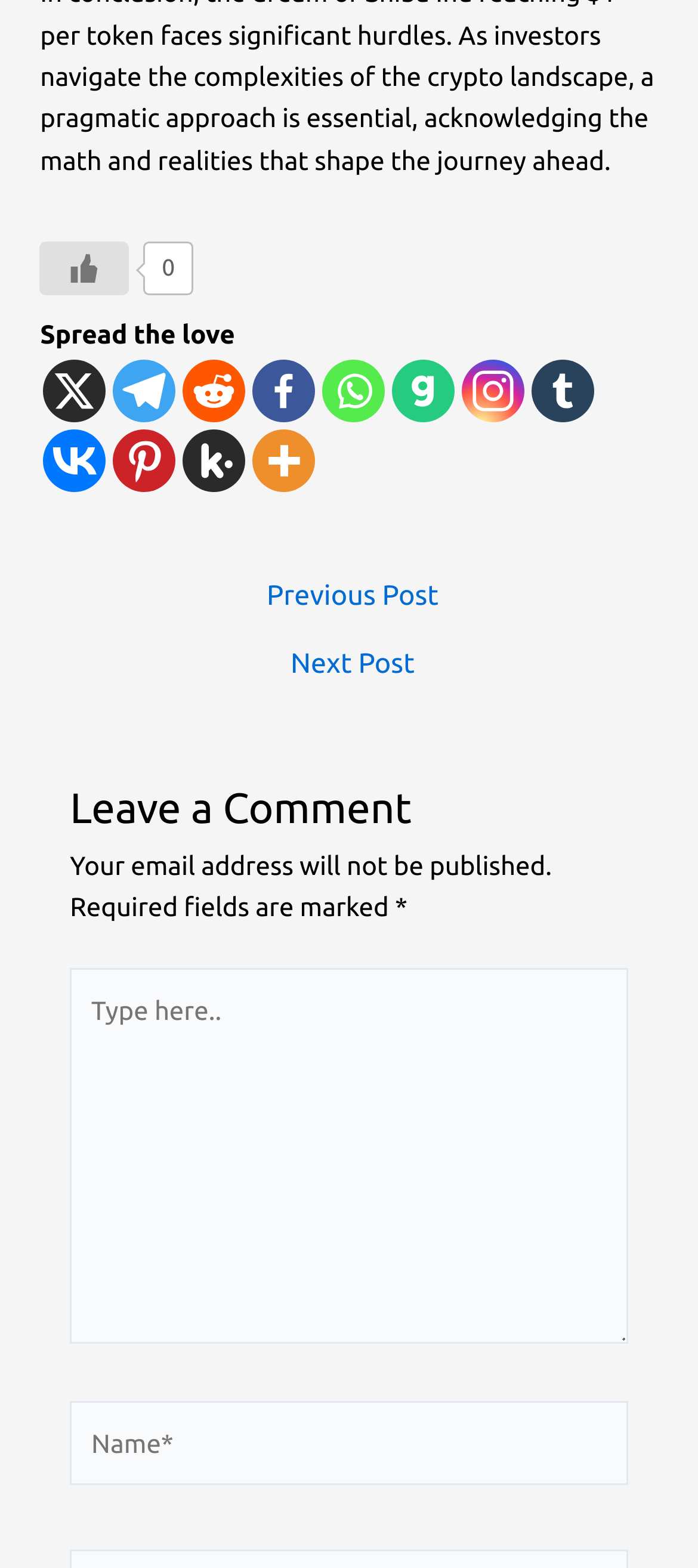Using the provided description: "title="More"", find the bounding box coordinates of the corresponding UI element. The output should be four float numbers between 0 and 1, in the format [left, top, right, bottom].

[0.363, 0.274, 0.452, 0.314]